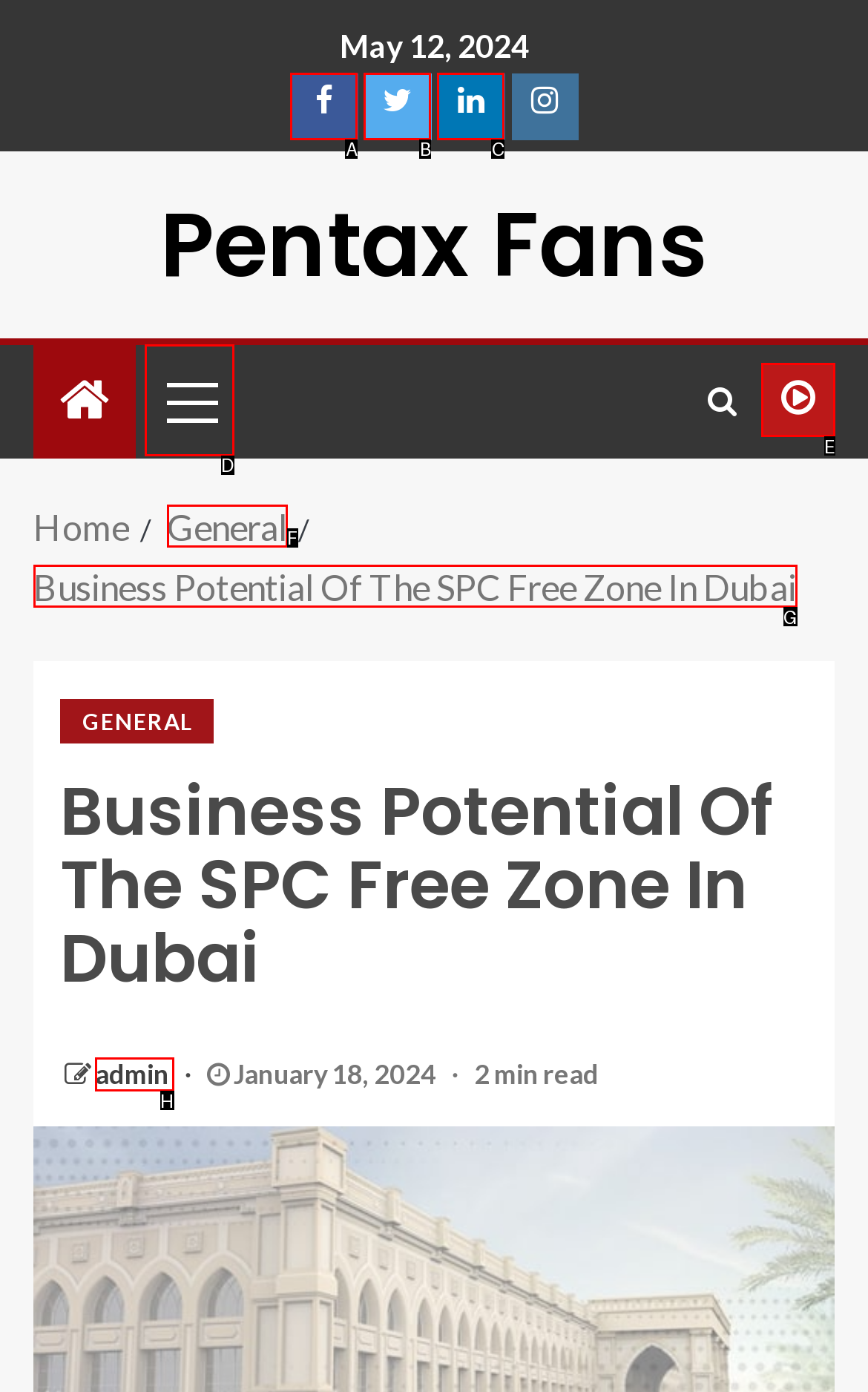Choose the letter of the UI element necessary for this task: Check the post by admin
Answer with the correct letter.

H